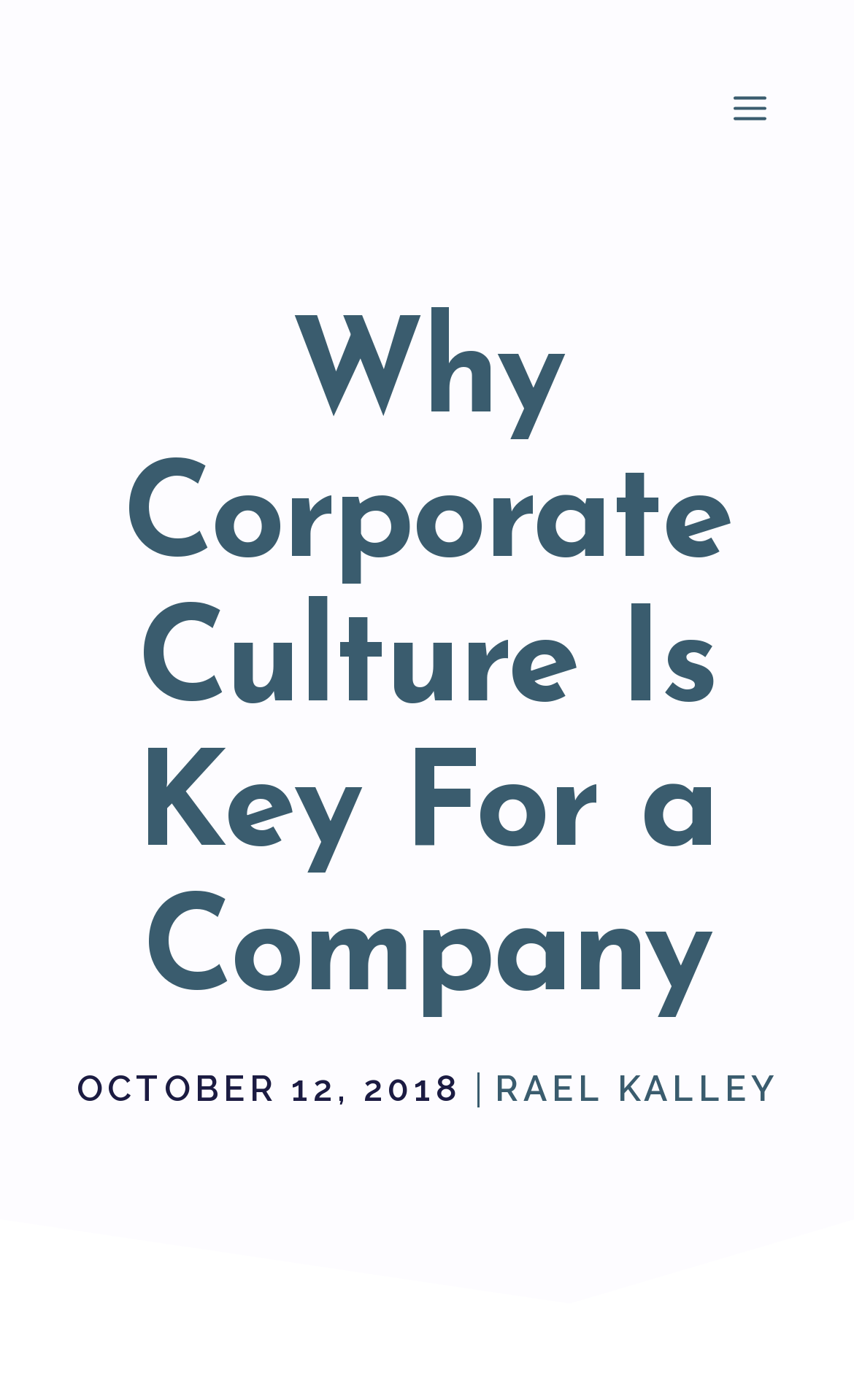Identify the webpage's primary heading and generate its text.

Why Corporate Culture Is Key For a Company